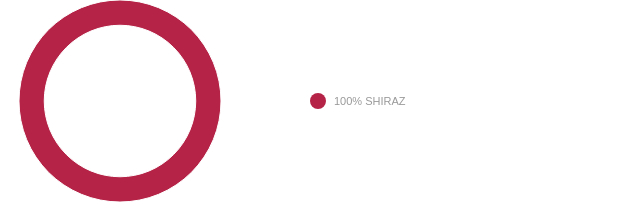What type of wine is being emphasized?
We need a detailed and exhaustive answer to the question. Please elaborate.

The caption highlights that the wine is '100% SHIRAZ', indicating that the type of wine being emphasized is Shiraz.